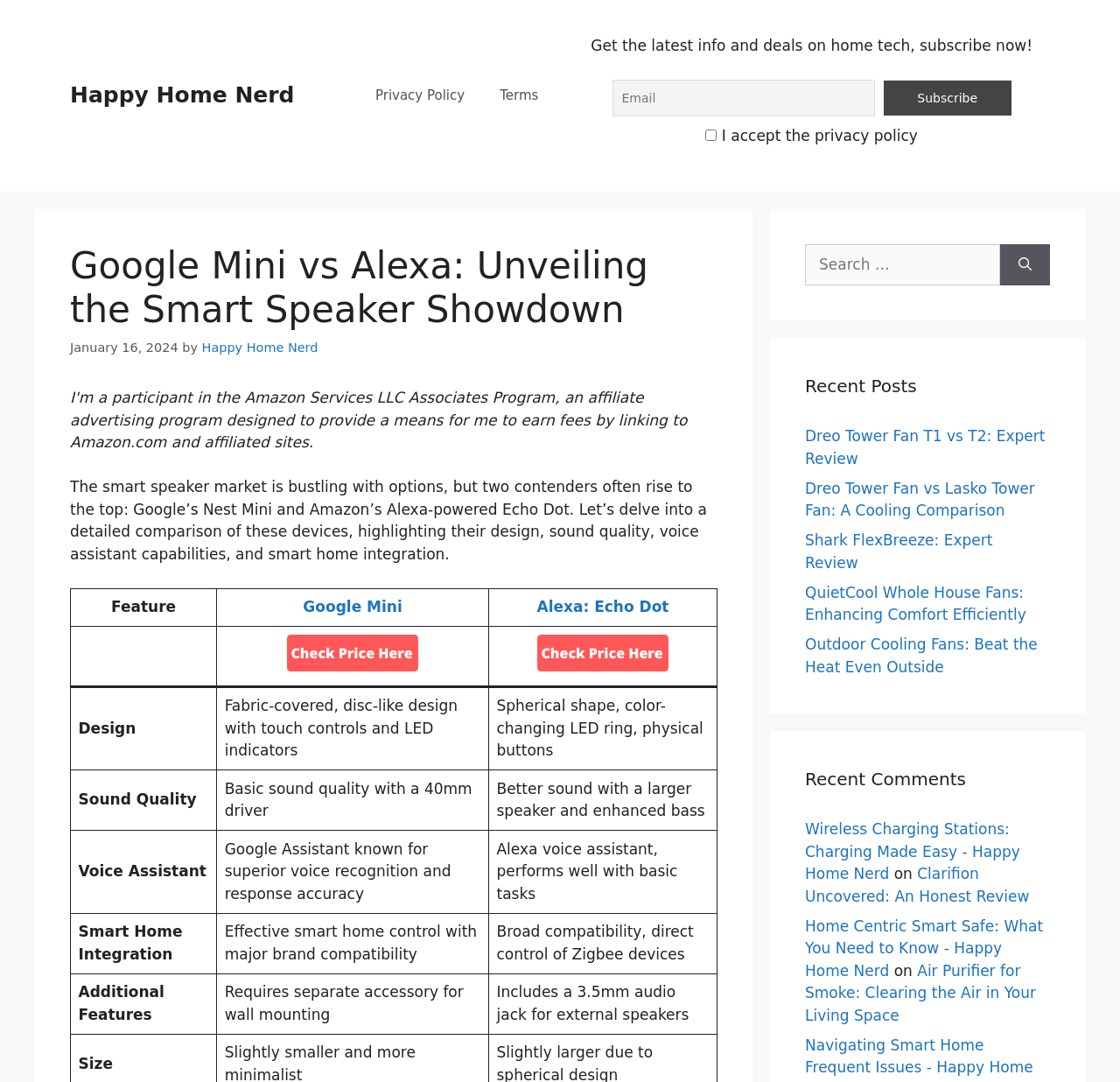What is the purpose of the textbox?
Please provide a comprehensive answer based on the visual information in the image.

I found the answer by looking at the textbox element, which is labeled 'Email' and is accompanied by a 'Subscribe' button, indicating that it is used for email subscription.